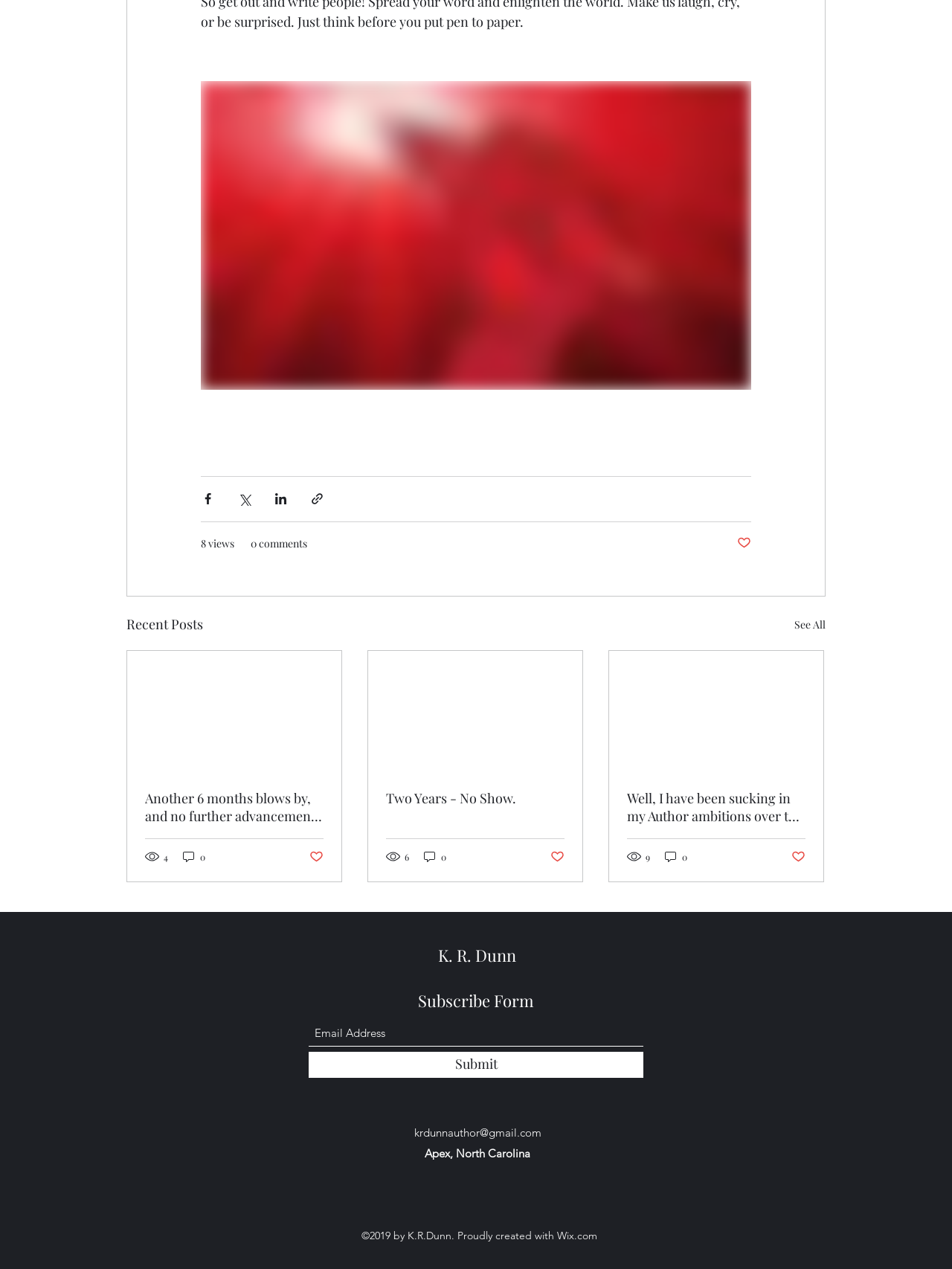Find the bounding box coordinates for the UI element whose description is: "8 views". The coordinates should be four float numbers between 0 and 1, in the format [left, top, right, bottom].

[0.211, 0.422, 0.246, 0.434]